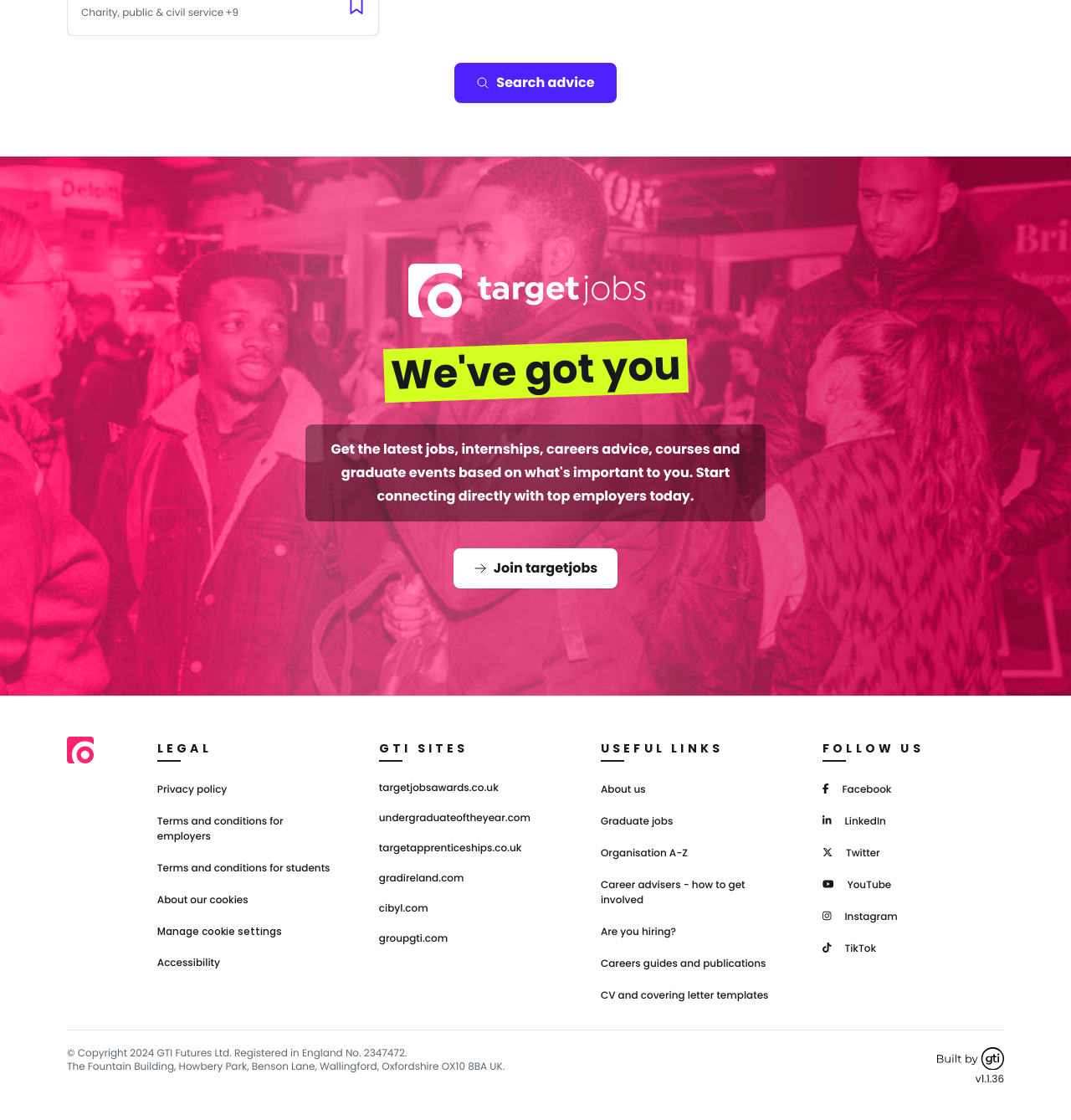Specify the bounding box coordinates of the element's region that should be clicked to achieve the following instruction: "Click on the 'Facebook' link". The bounding box coordinates consist of four float numbers between 0 and 1, in the format [left, top, right, bottom].

[0.768, 0.698, 0.832, 0.711]